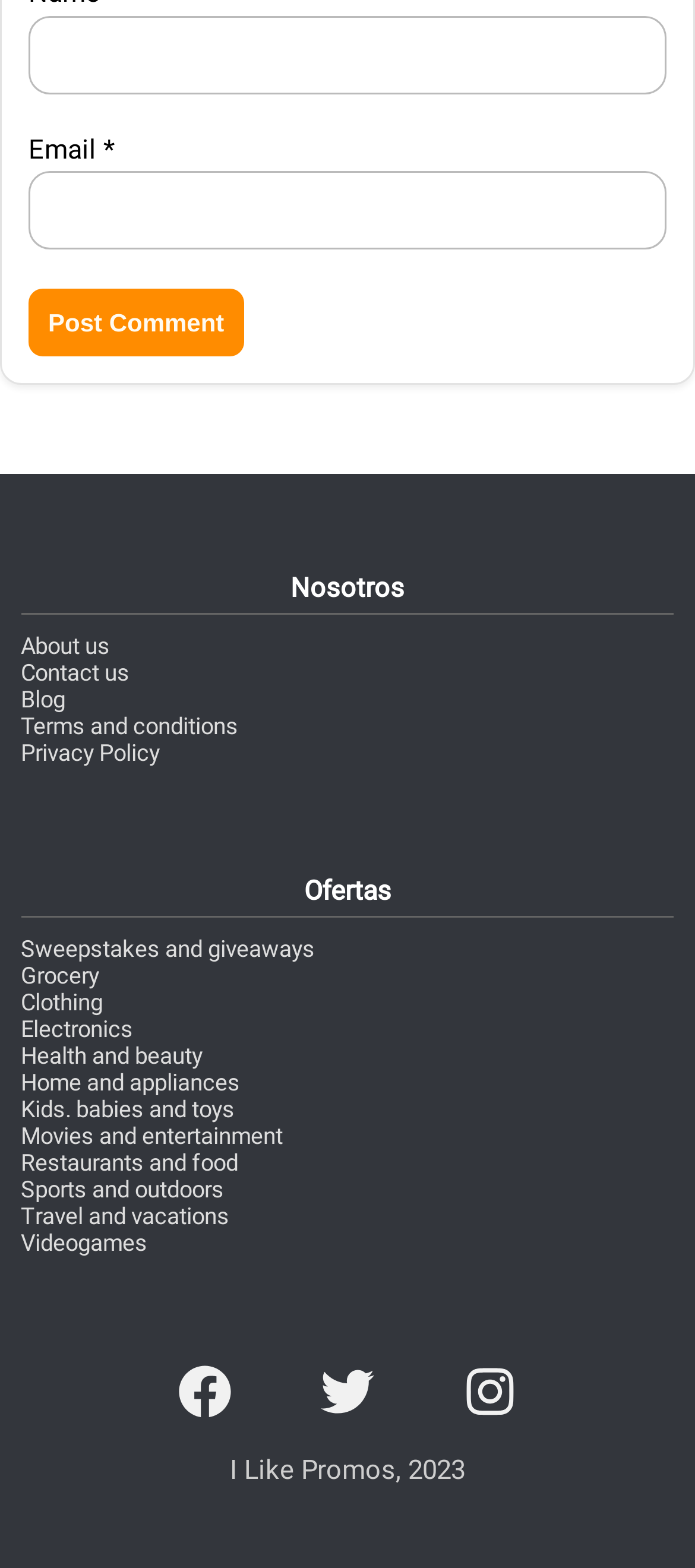What is the function of the 'Email' textbox? Using the information from the screenshot, answer with a single word or phrase.

To enter email address